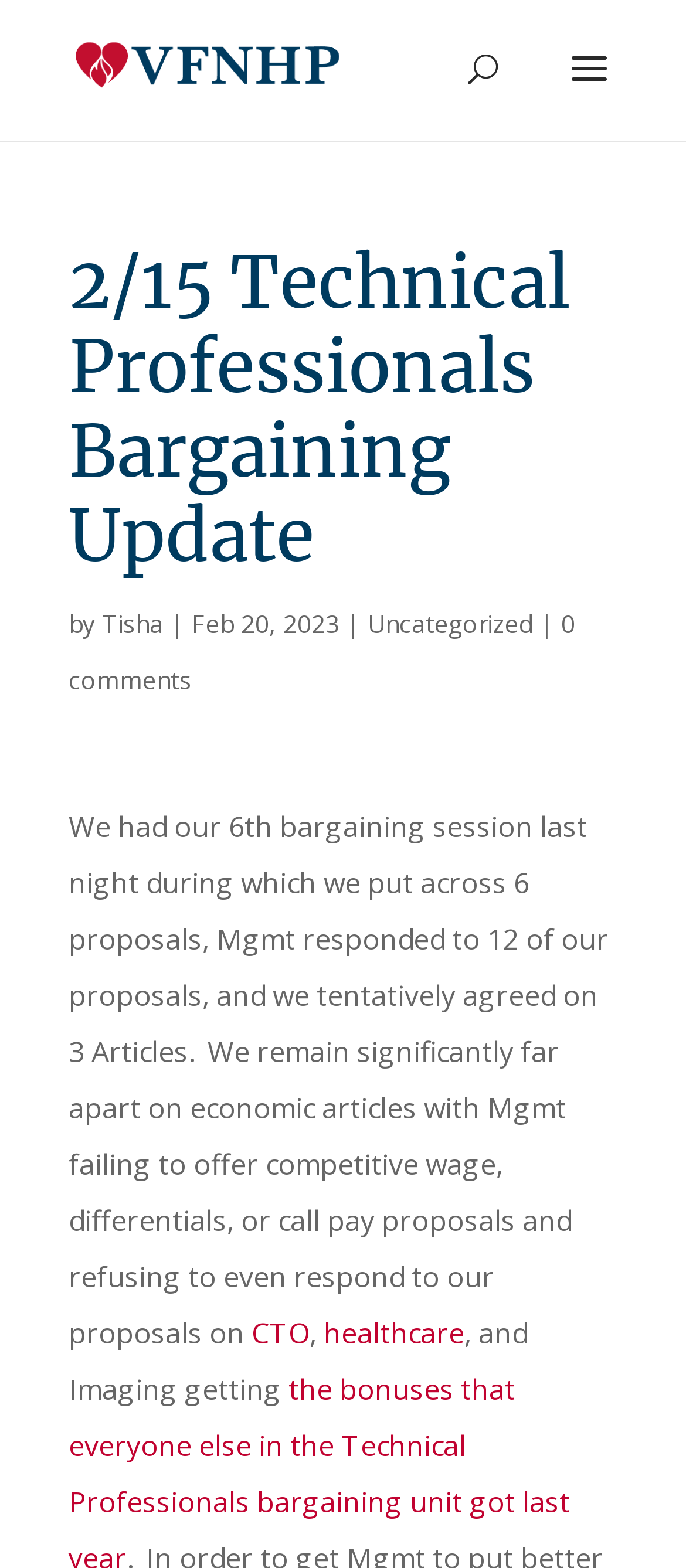Provide the bounding box coordinates for the UI element described in this sentence: "Book Your Child Here". The coordinates should be four float values between 0 and 1, i.e., [left, top, right, bottom].

None